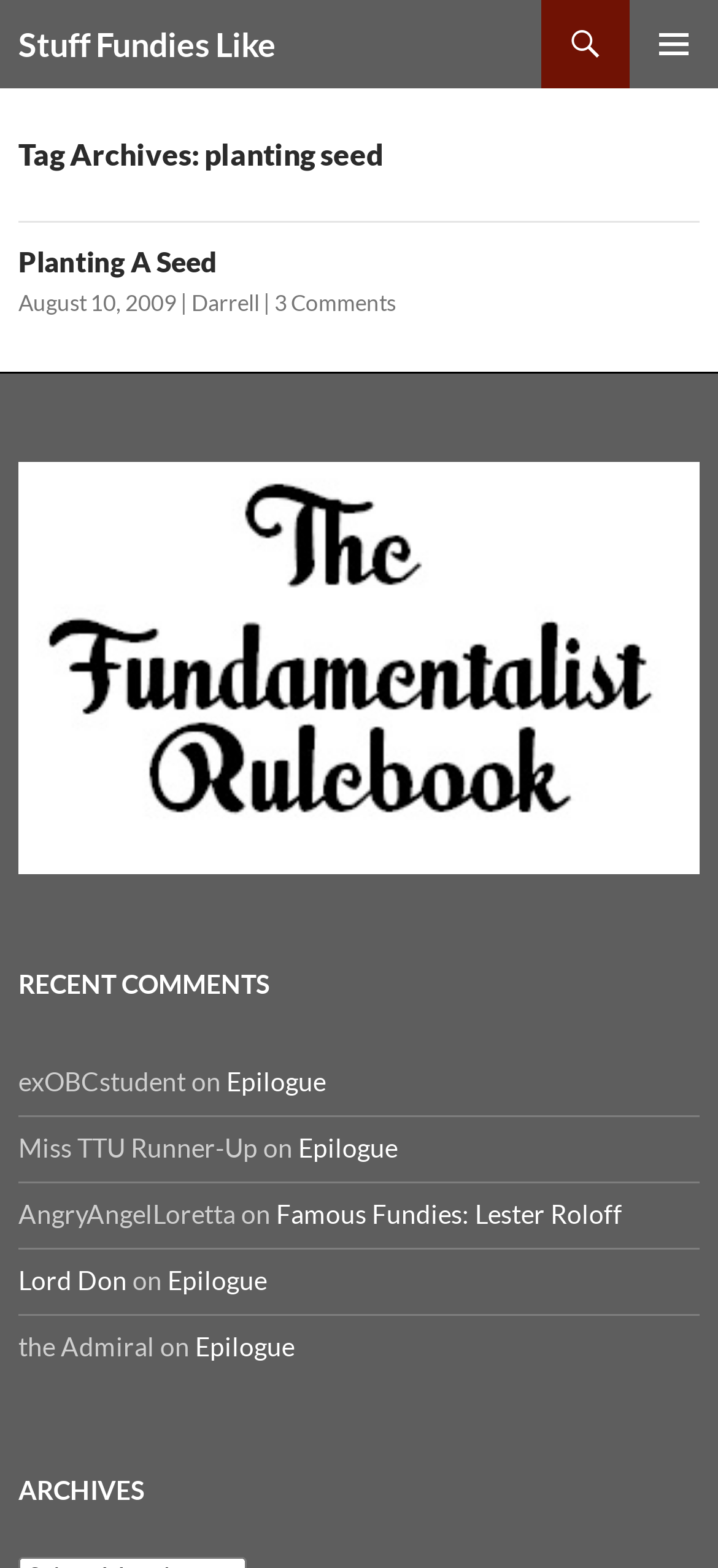What is the title of the current article?
Please answer the question with as much detail as possible using the screenshot.

The title of the current article can be found in the header section of the webpage, which is 'Planting A Seed'. This is indicated by the heading element with the text 'Planting A Seed' and the link with the same text.